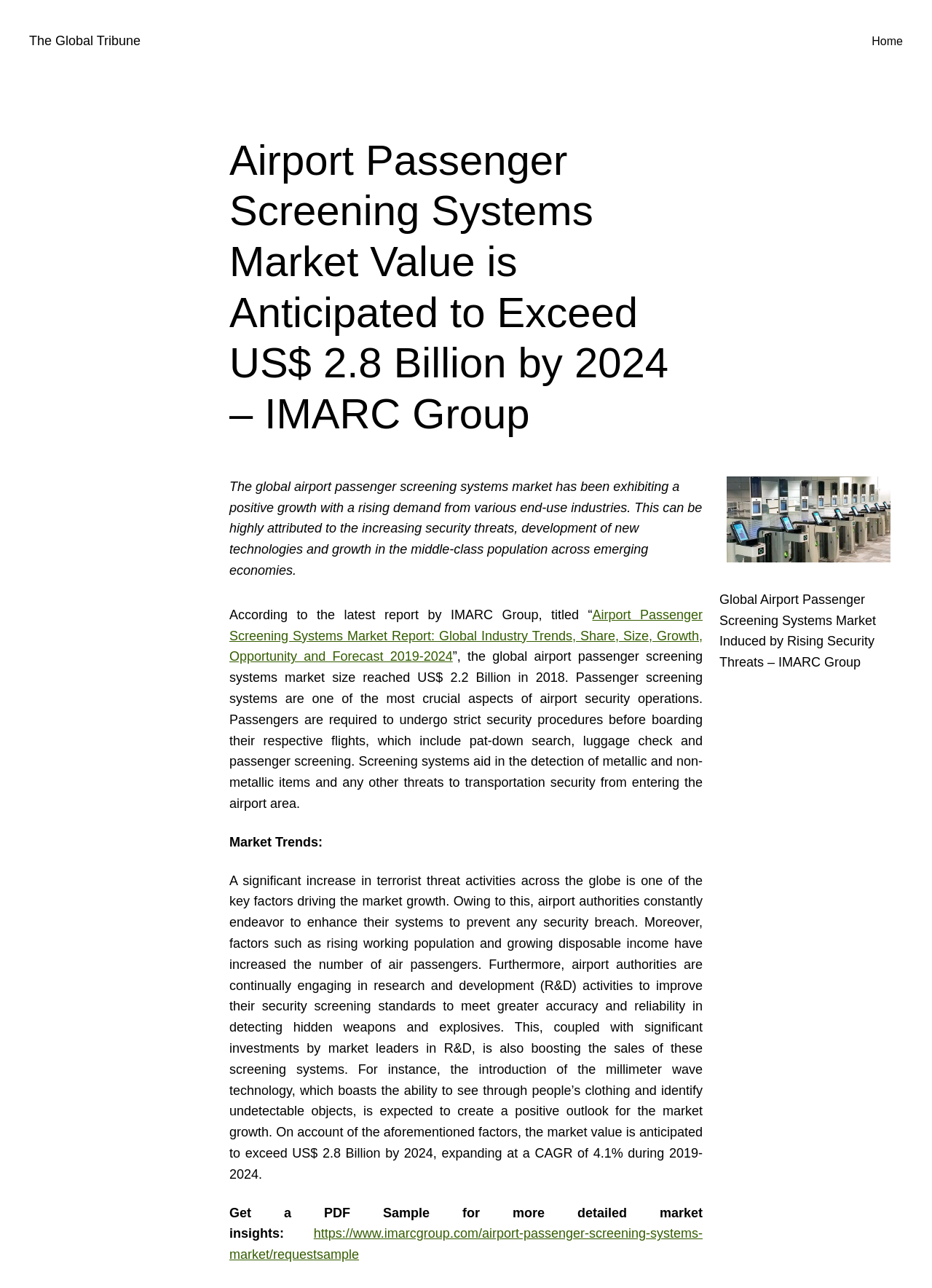Given the element description The Global Tribune, specify the bounding box coordinates of the corresponding UI element in the format (top-left x, top-left y, bottom-right x, bottom-right y). All values must be between 0 and 1.

[0.031, 0.026, 0.151, 0.037]